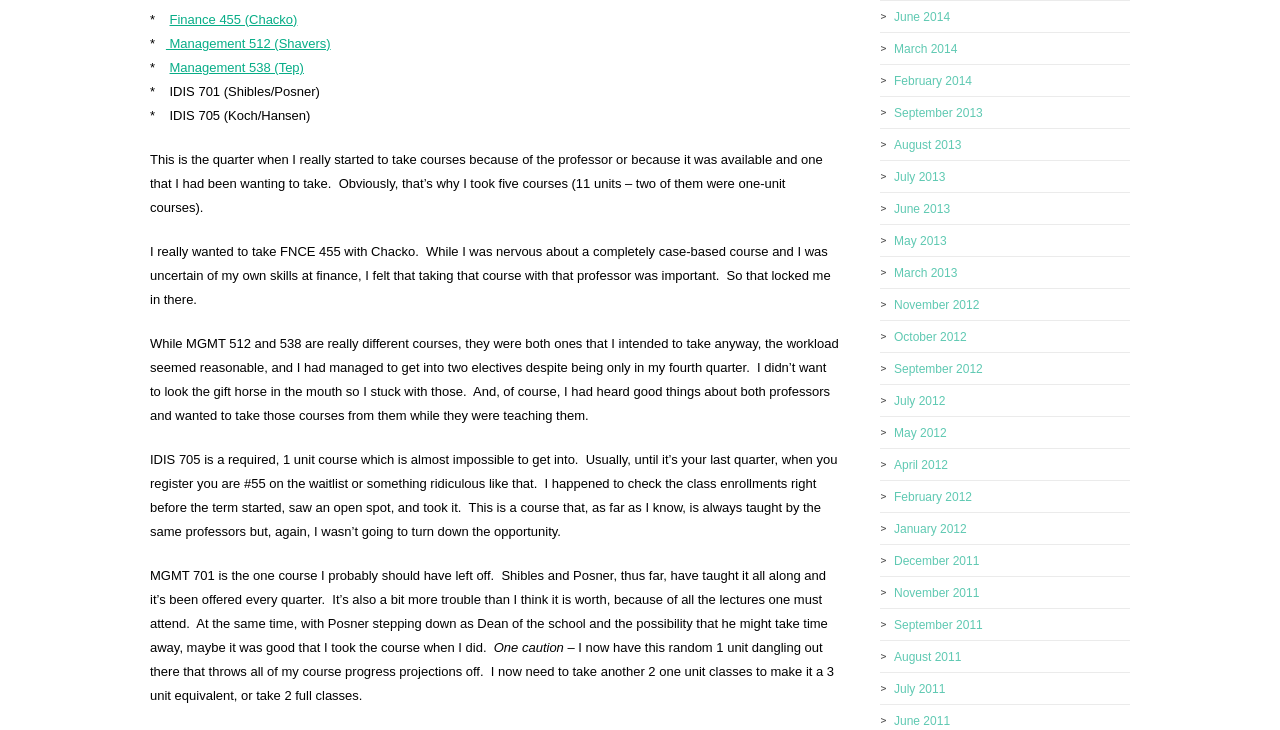Please determine the bounding box coordinates for the element with the description: "September 2013".

[0.698, 0.145, 0.768, 0.164]